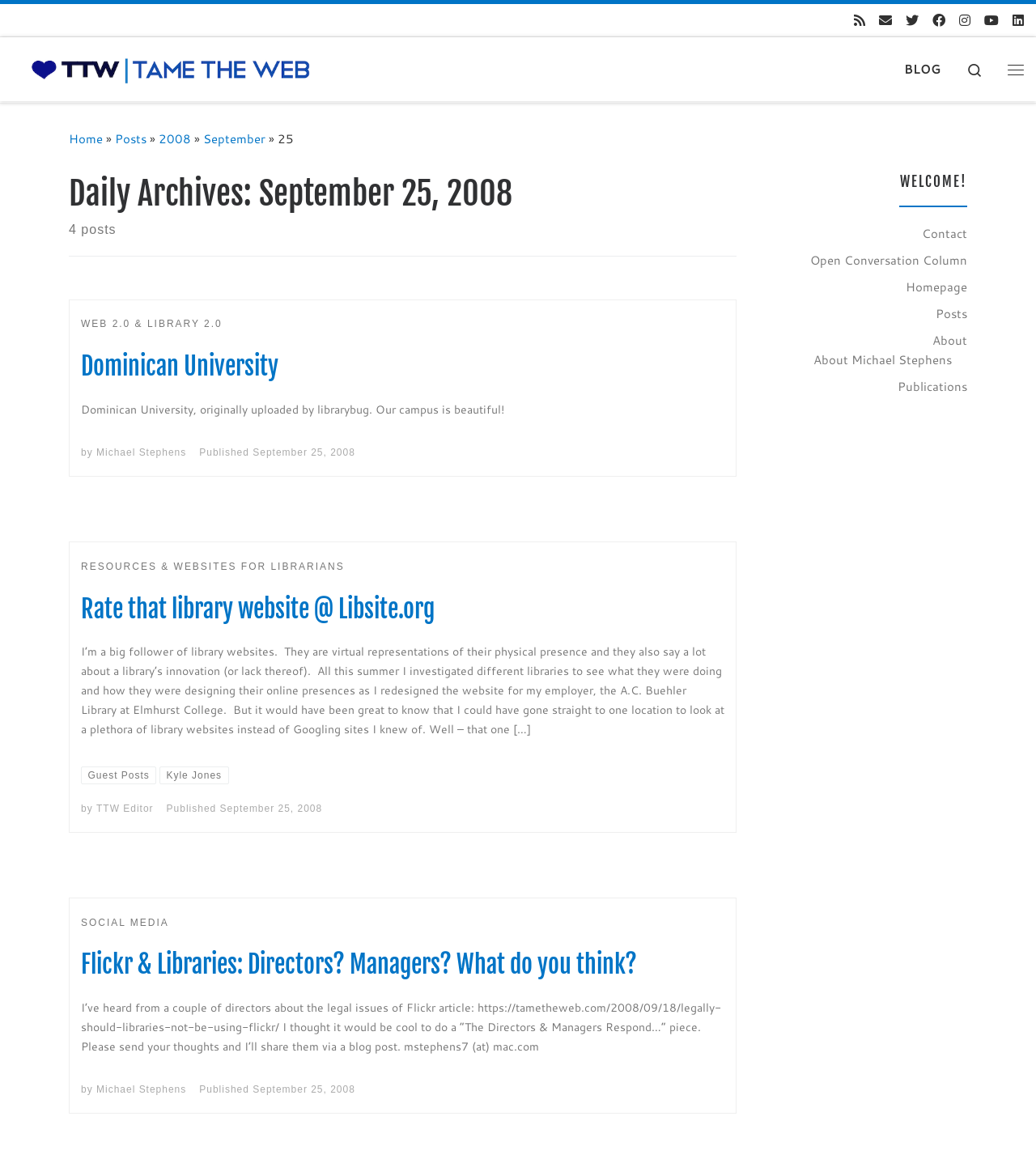Give a complete and precise description of the webpage's appearance.

This webpage is a blog titled "Tame the Web" with a focus on library and technology-related topics. At the top, there is a navigation menu with links to "Skip to content", "Subscribe to my rss feed", and social media profiles. Below this, there is a header section with a link to "Tame the Web" and a search icon.

The main content area is divided into three sections, each containing a blog post. The first post is titled "Daily Archives: September 25, 2008" and has four sub-posts. The first sub-post is about Dominican University, with a link to the university's website and a brief description of the campus. The second sub-post is about resources and websites for librarians, with a link to a website called Libsite.org. The third sub-post discusses library websites and innovation.

The second blog post is about rating library websites, with a link to Libsite.org and a discussion about the importance of library websites. The third blog post is about social media, specifically Flickr, and its use in libraries.

On the right-hand side of the page, there is a complementary section with a heading "WELCOME!" and links to "Contact", "Open Conversation Column", "Homepage", "Posts", "About", and "Publications". There is also a link to "About Michael Stephens" in this section.

Overall, the webpage has a clean and organized layout, with clear headings and concise text. The content is focused on library and technology-related topics, with a emphasis on innovation and social media.